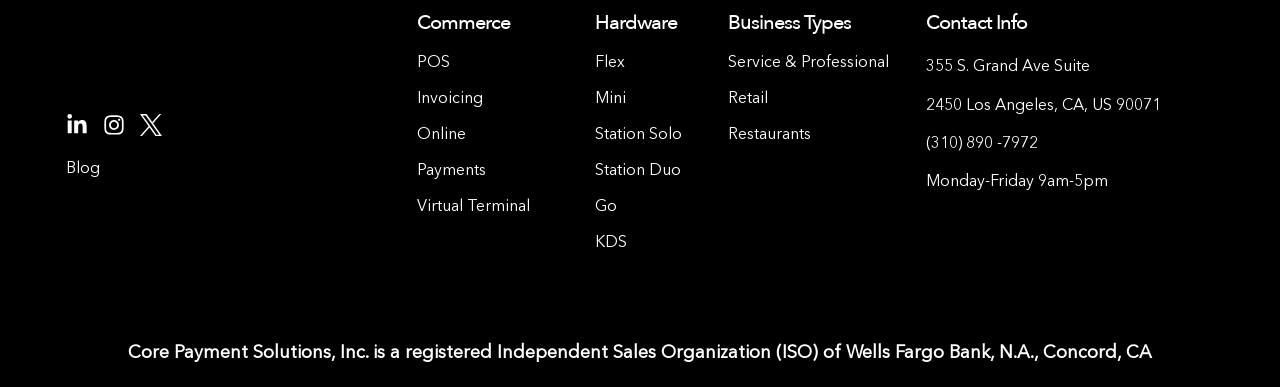Use a single word or phrase to answer the question: What is the phone number of the company?

(310) 890-7972